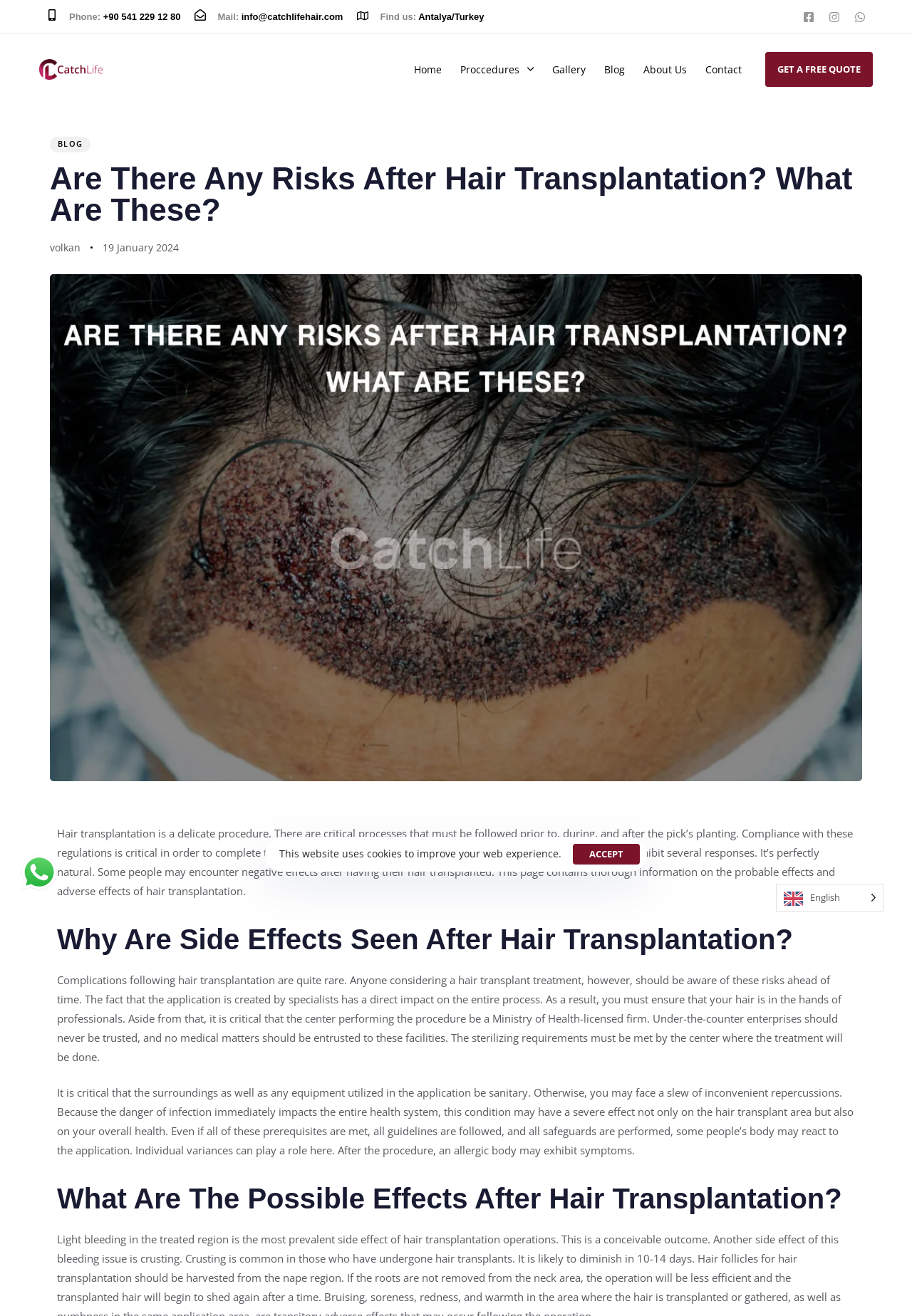What is the headline of the webpage?

Are There Any Risks After Hair Transplantation? What Are These?